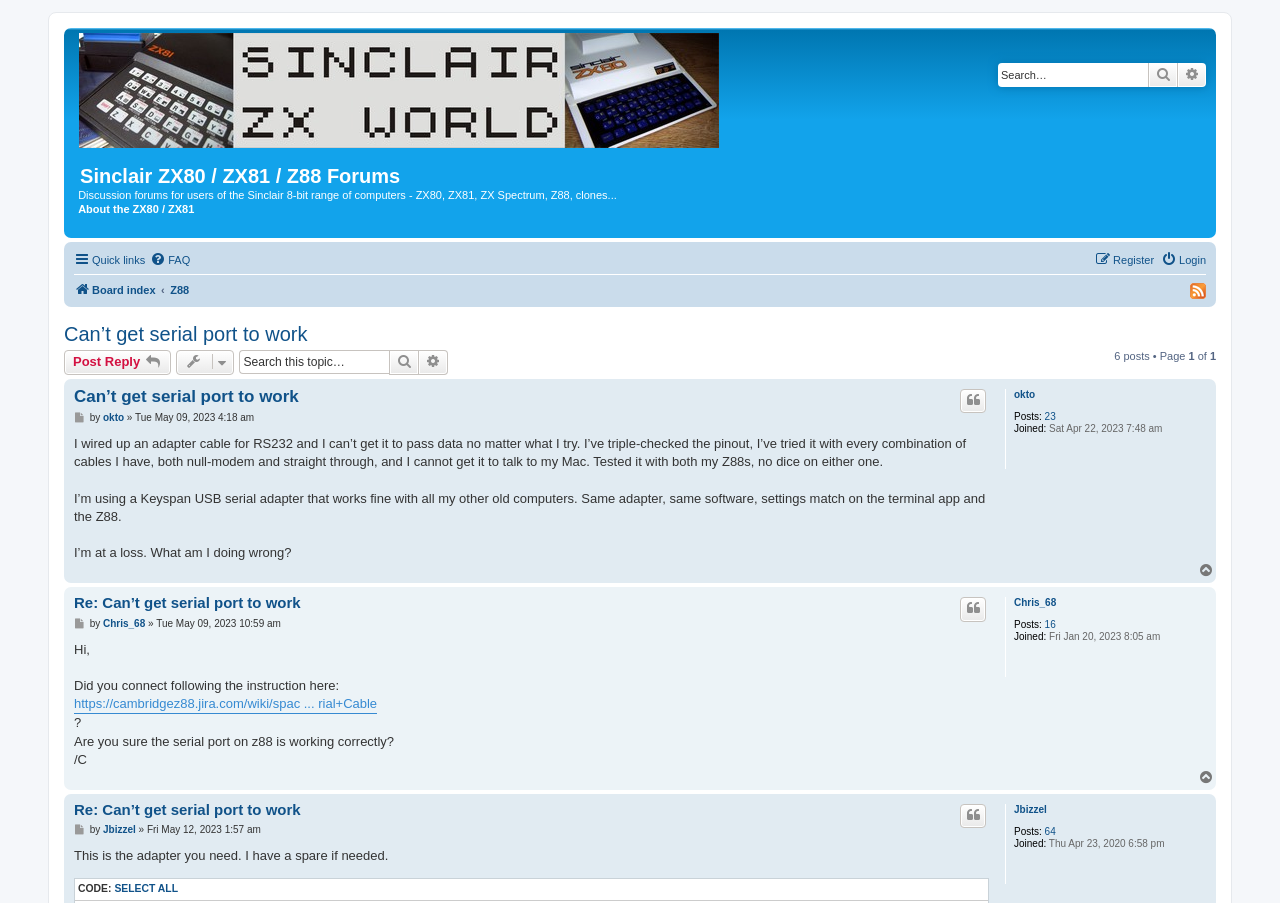Please identify the bounding box coordinates of the clickable region that I should interact with to perform the following instruction: "Login". The coordinates should be expressed as four float numbers between 0 and 1, i.e., [left, top, right, bottom].

[0.907, 0.275, 0.942, 0.302]